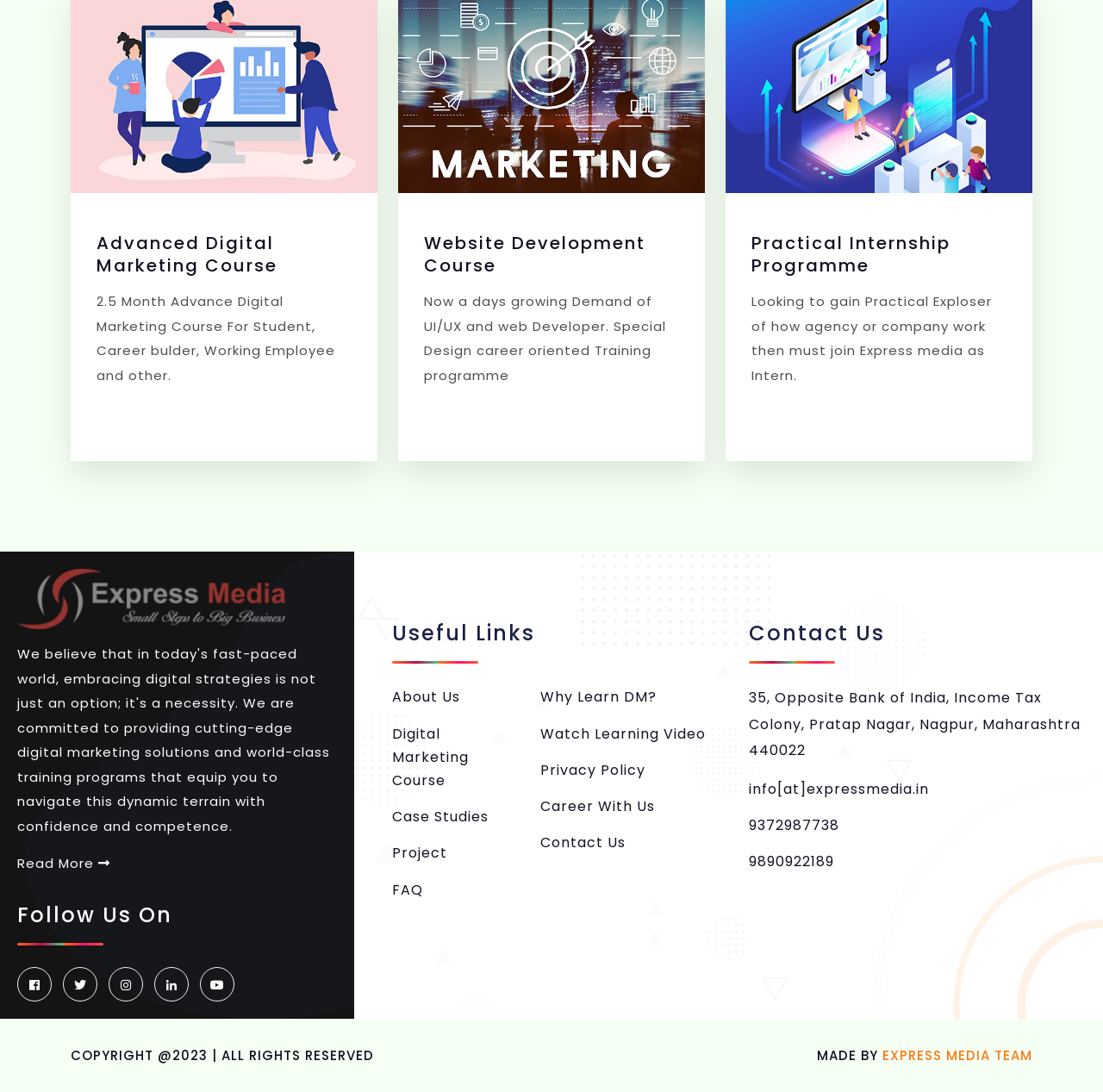Please pinpoint the bounding box coordinates for the region I should click to adhere to this instruction: "View the hours of operation".

None